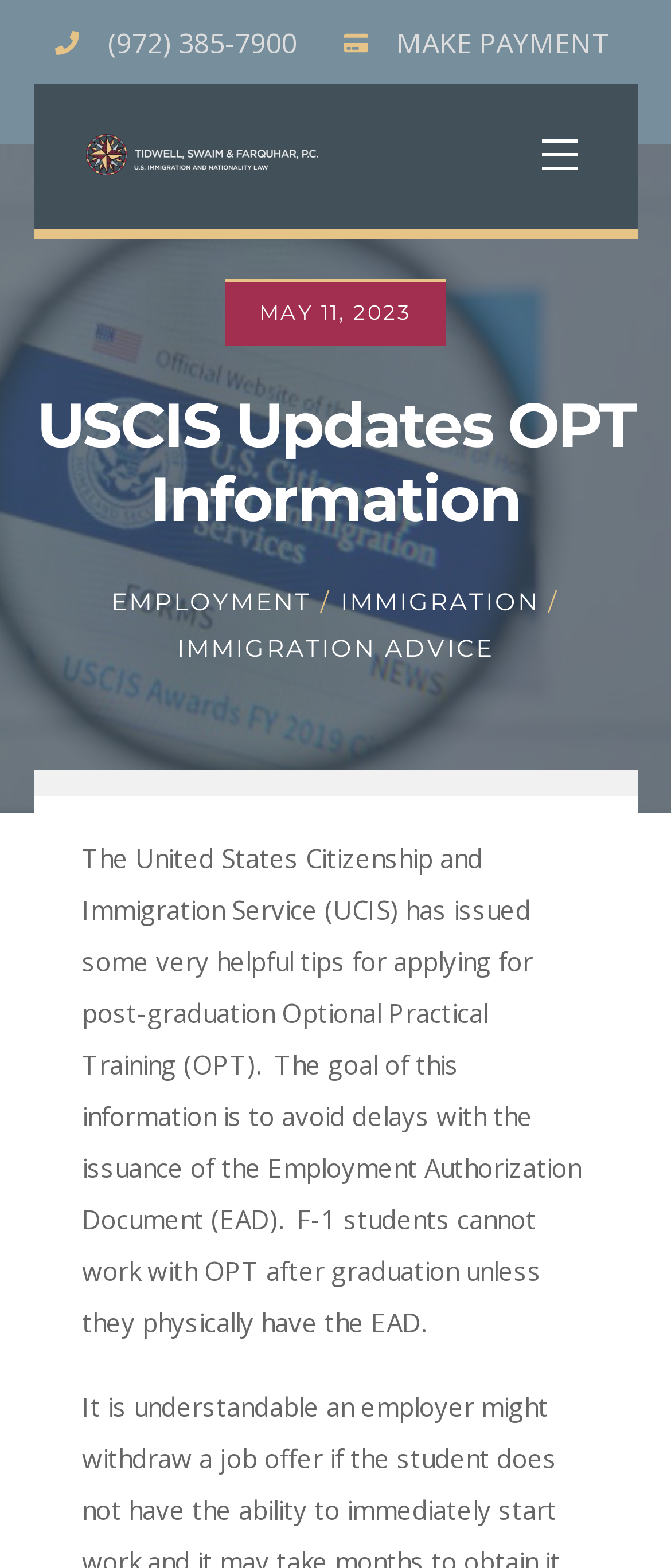Locate the bounding box of the UI element described by: "Sitemap" in the given webpage screenshot.

None